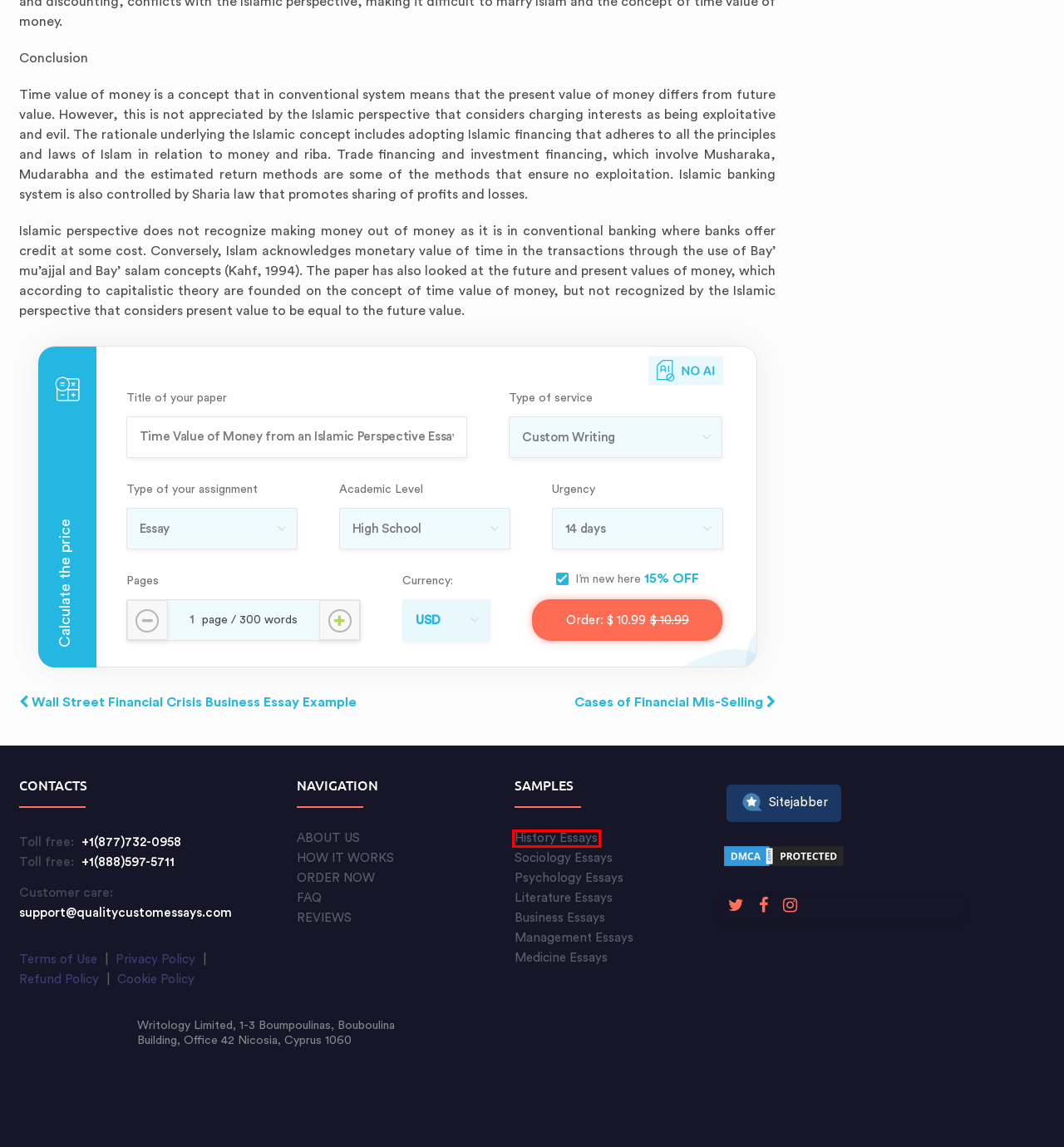Given a screenshot of a webpage with a red bounding box around an element, choose the most appropriate webpage description for the new page displayed after clicking the element within the bounding box. Here are the candidates:
A. History Essays | QualityCustomEssays.com
B. Cookie Policy - QualityCustomEssays.com
C. Business Essays | QualityCustomEssays.com
D. Terms and Conditions | Custom Research Writing Service | QualityCustomEssays.com
E. Refund Policy - QualityCustomEssays.com
F. Psychology Essays | QualityCustomEssays.com
G. Quality Custom Essays Reviews - 9 Reviews of Qualitycustomessays.com | Sitejabber
H. Wall Street Financial Crisis Essay Sample | QualityCustomEssays.com

A